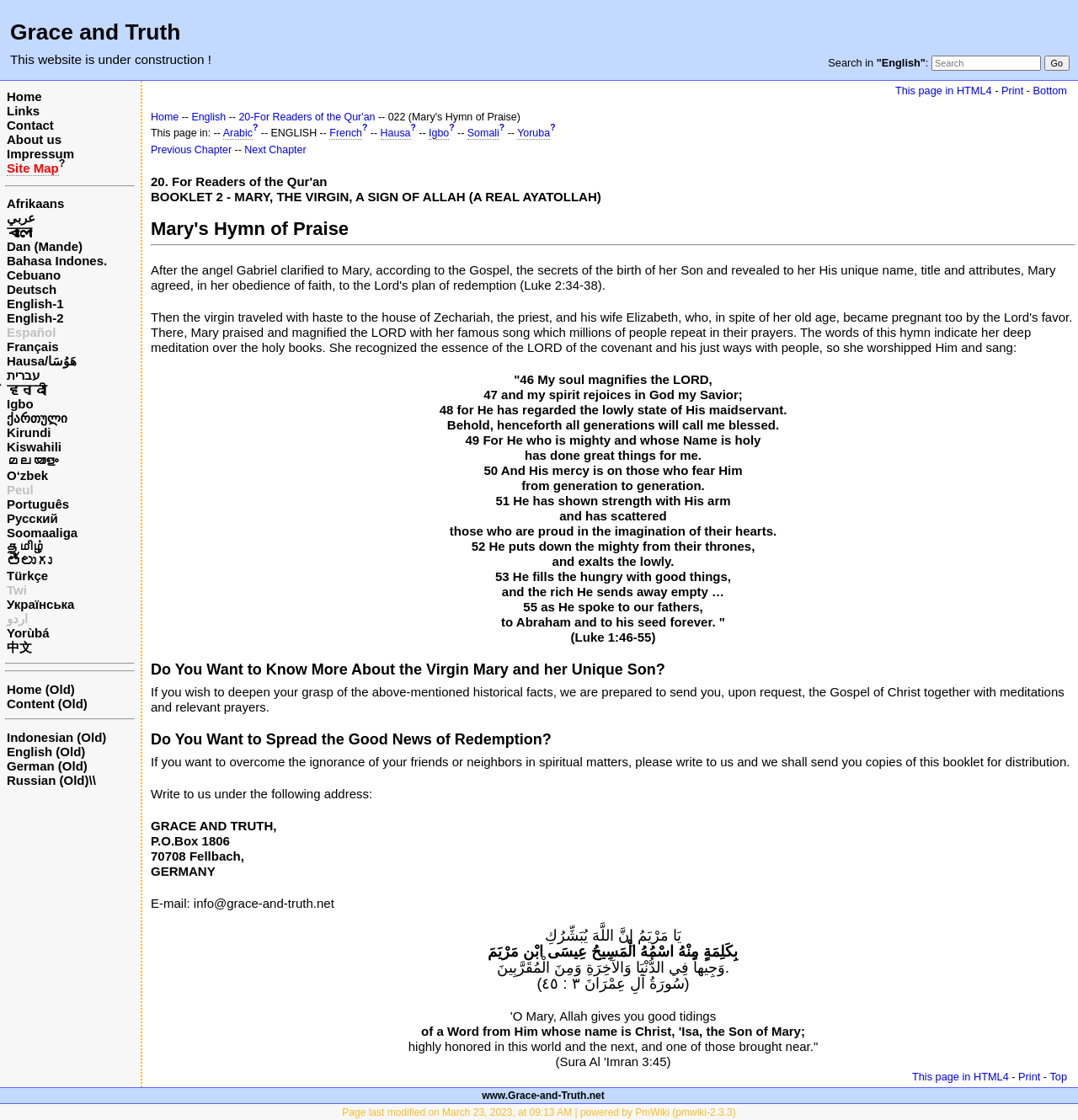Please provide the bounding box coordinates for the UI element as described: "parent_node: Search in "English": value="Go"". The coordinates must be four floats between 0 and 1, represented as [left, top, right, bottom].

[0.968, 0.05, 0.992, 0.063]